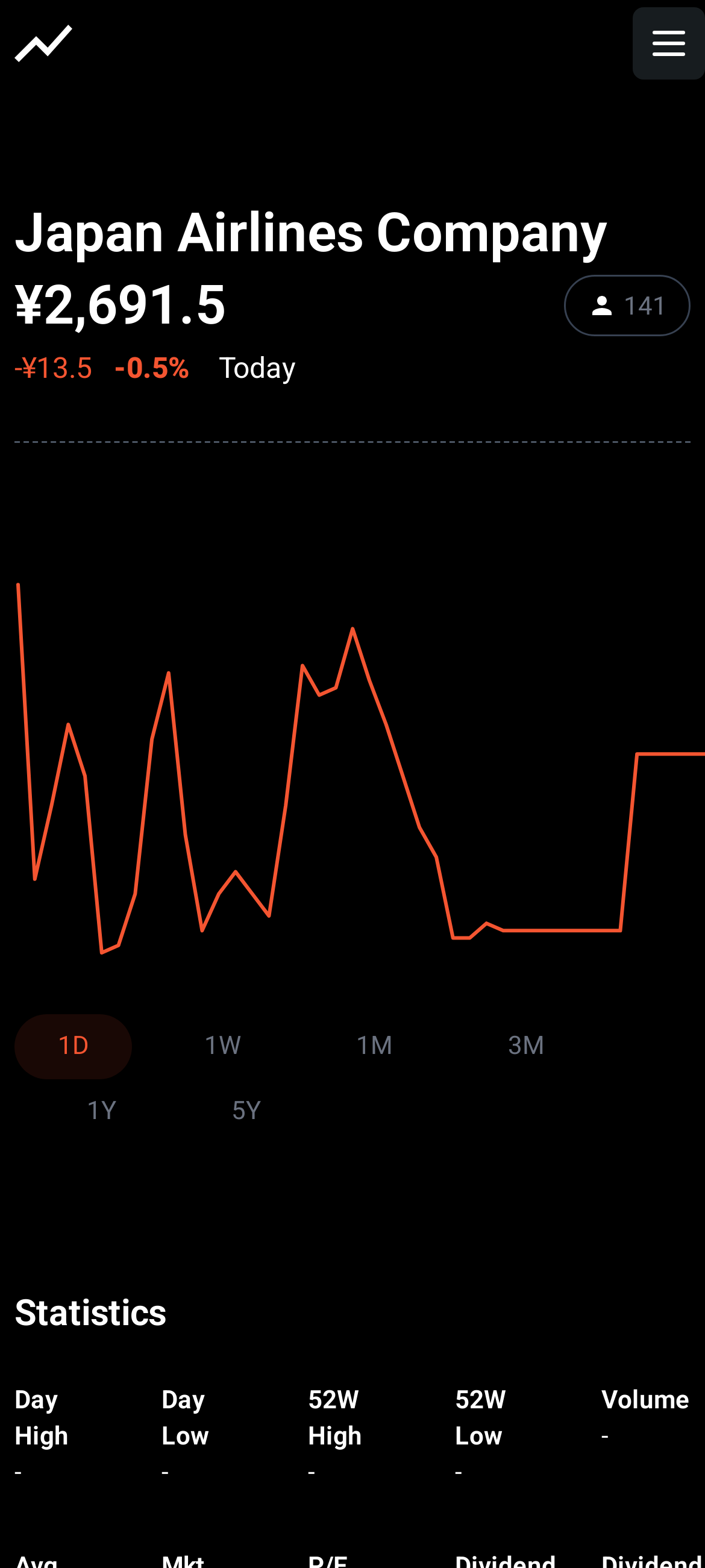Answer the question below with a single word or a brief phrase: 
How many buttons are there for selecting time periods?

6